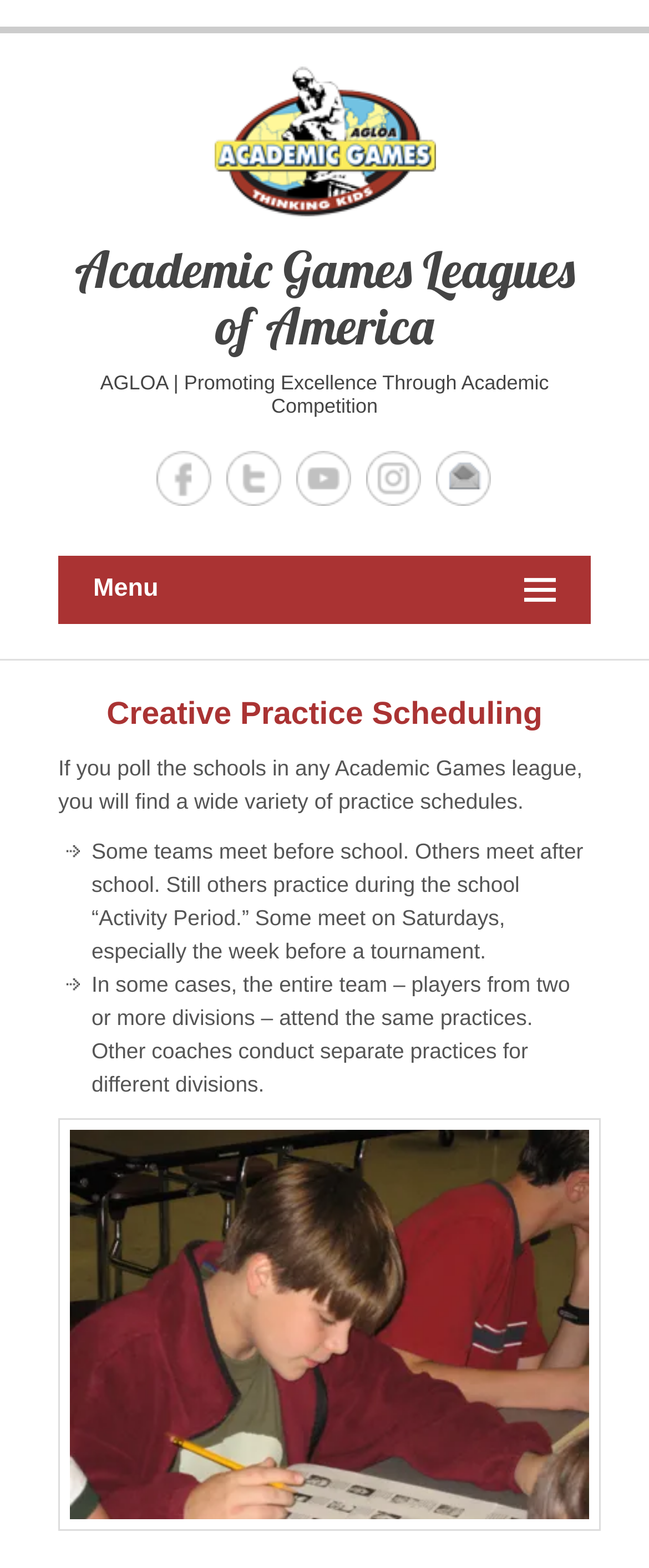Kindly respond to the following question with a single word or a brief phrase: 
What is the purpose of the Academic Games Leagues of America?

Promoting Excellence Through Academic Competition